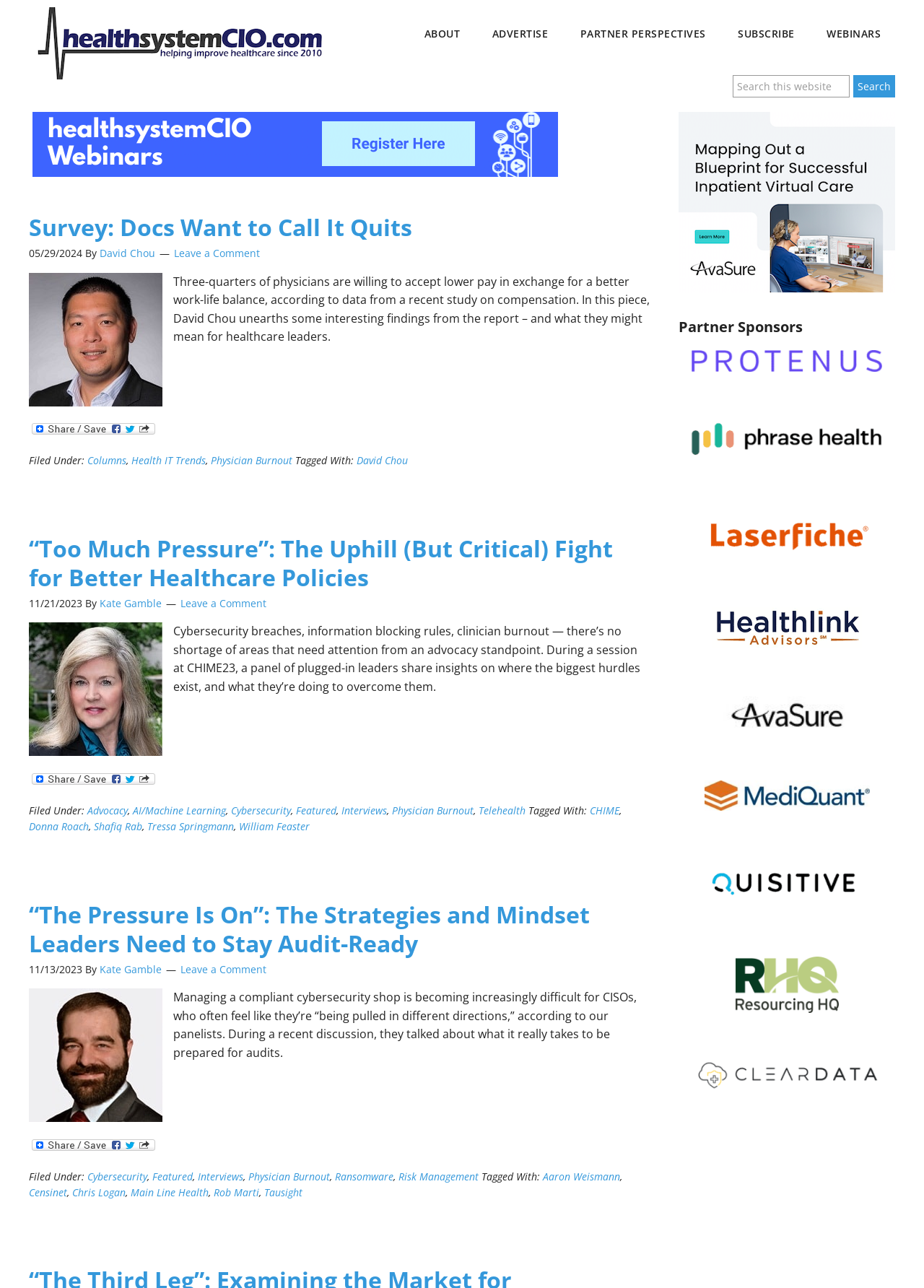Give a comprehensive overview of the webpage, including key elements.

The webpage is an archive of articles related to physician burnout, with a total of three articles displayed. At the top of the page, there is a navigation menu with links to "HEALTHSYSTEMCIO.COM", "ABOUT", "ADVERTISE", "PARTNER PERSPECTIVES", "SUBSCRIBE", and "WEBINARS". To the right of the navigation menu, there is a search bar with a search button.

Below the navigation menu, there is an advertisement iframe. The first article, "Survey: Docs Want to Call It Quits", is displayed with a heading, a brief summary, and a link to read more. The article also includes the author's name, "David Chou", and the date "05/29/2024". There is a "Share" link with a share icon and a "Leave a Comment" link.

The second article, "“Too Much Pressure”: The Uphill (But Critical) Fight for Better Healthcare Policies", is displayed below the first article, with a similar layout. The article includes a heading, a brief summary, and a link to read more. The author's name is "Kate Gamble", and the date is "11/21/2023". There is also a "Share" link with a share icon and a "Leave a Comment" link.

The third article, "“The Pressure Is On”: The Strategies and Mindset Leaders Need to Stay Audit-Ready", is displayed below the second article, with a similar layout. The article includes a heading, a brief summary, and a link to read more. The author's name is again "Kate Gamble", and the date is "11/13/2023". There is also a "Share" link with a share icon and a "Leave a Comment" link.

Each article has a footer section with links to categories and tags related to the article.